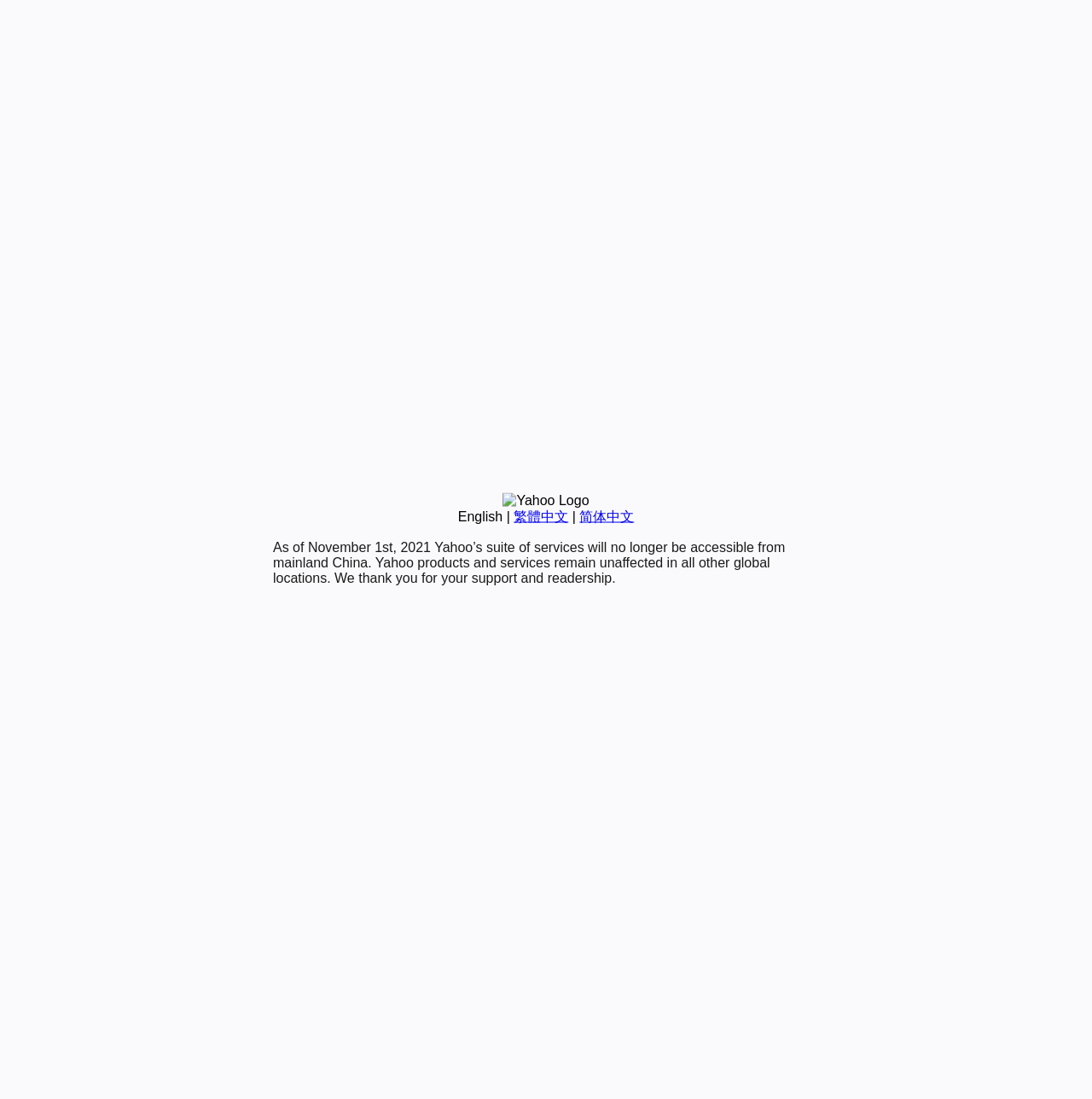Provide the bounding box coordinates, formatted as (top-left x, top-left y, bottom-right x, bottom-right y), with all values being floating point numbers between 0 and 1. Identify the bounding box of the UI element that matches the description: Trip Deals

None